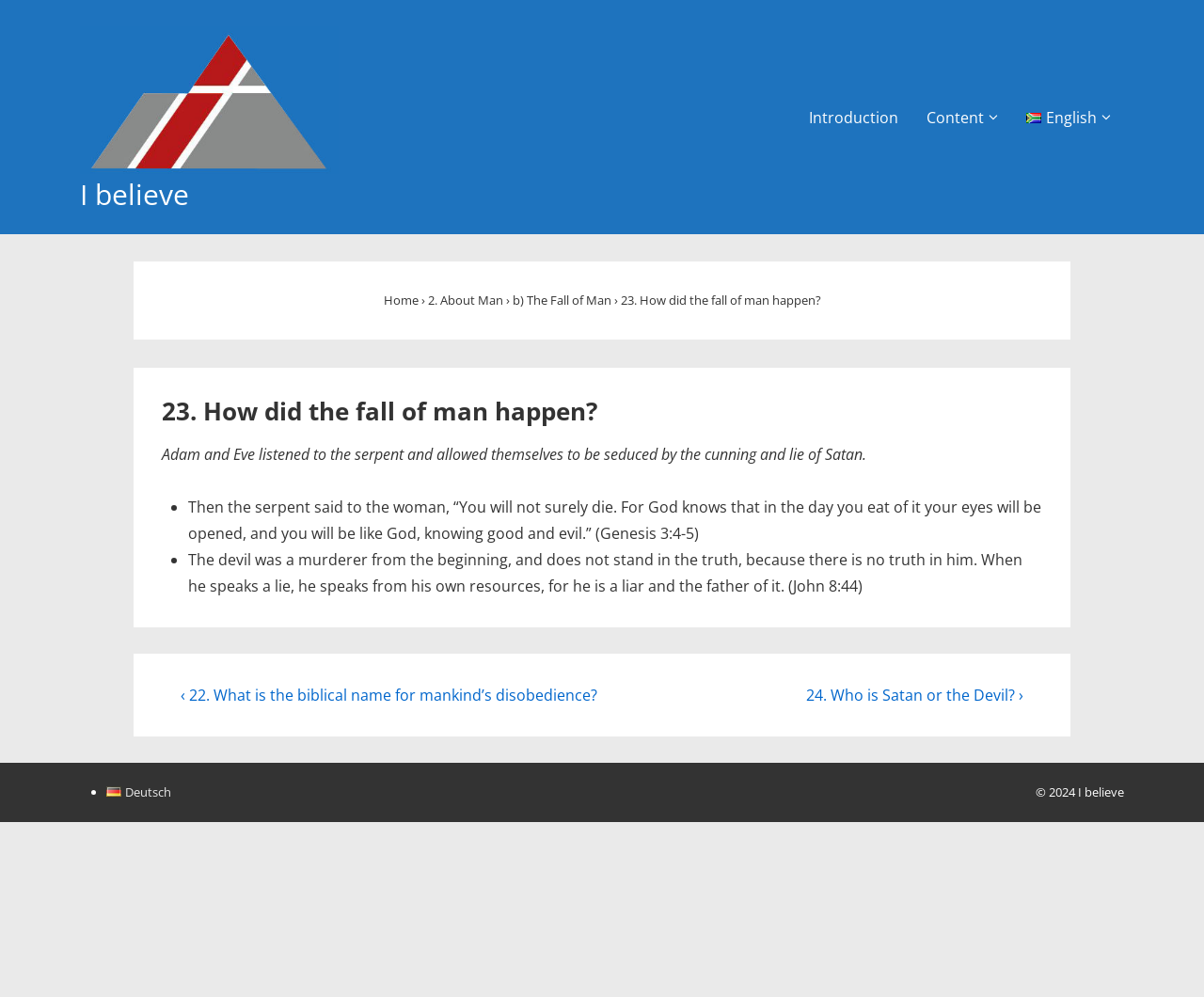Please identify the bounding box coordinates of the clickable area that will allow you to execute the instruction: "Click on the 'Introduction' link".

[0.661, 0.095, 0.757, 0.14]